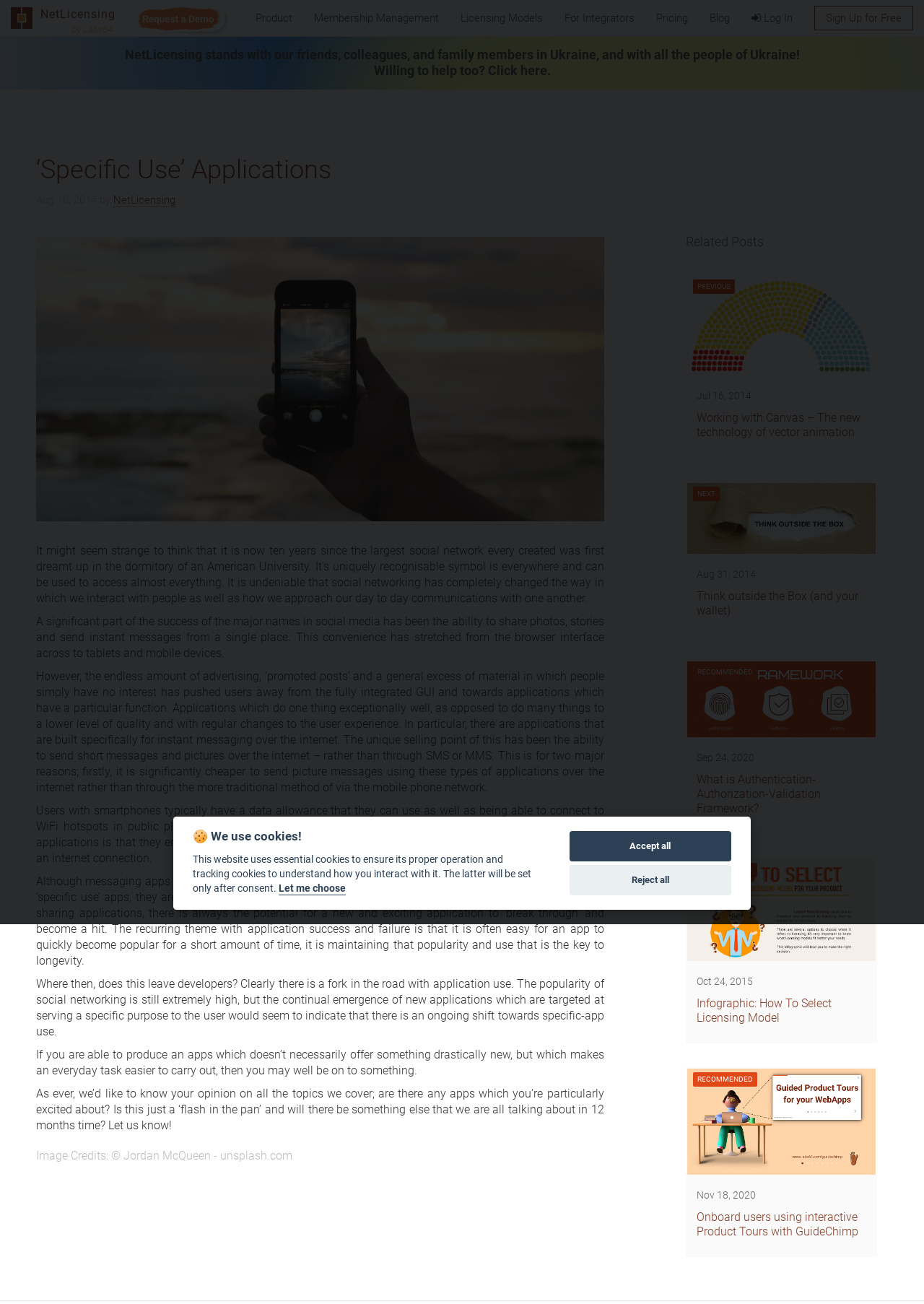What is the benefit of using internet-based messaging apps?
Please respond to the question thoroughly and include all relevant details.

The benefit of using internet-based messaging apps is that they are cheaper and enable international communication, as mentioned in the article, which states that users can send picture messages and messages internationally with just an internet connection, making it a cost-effective and convenient option.